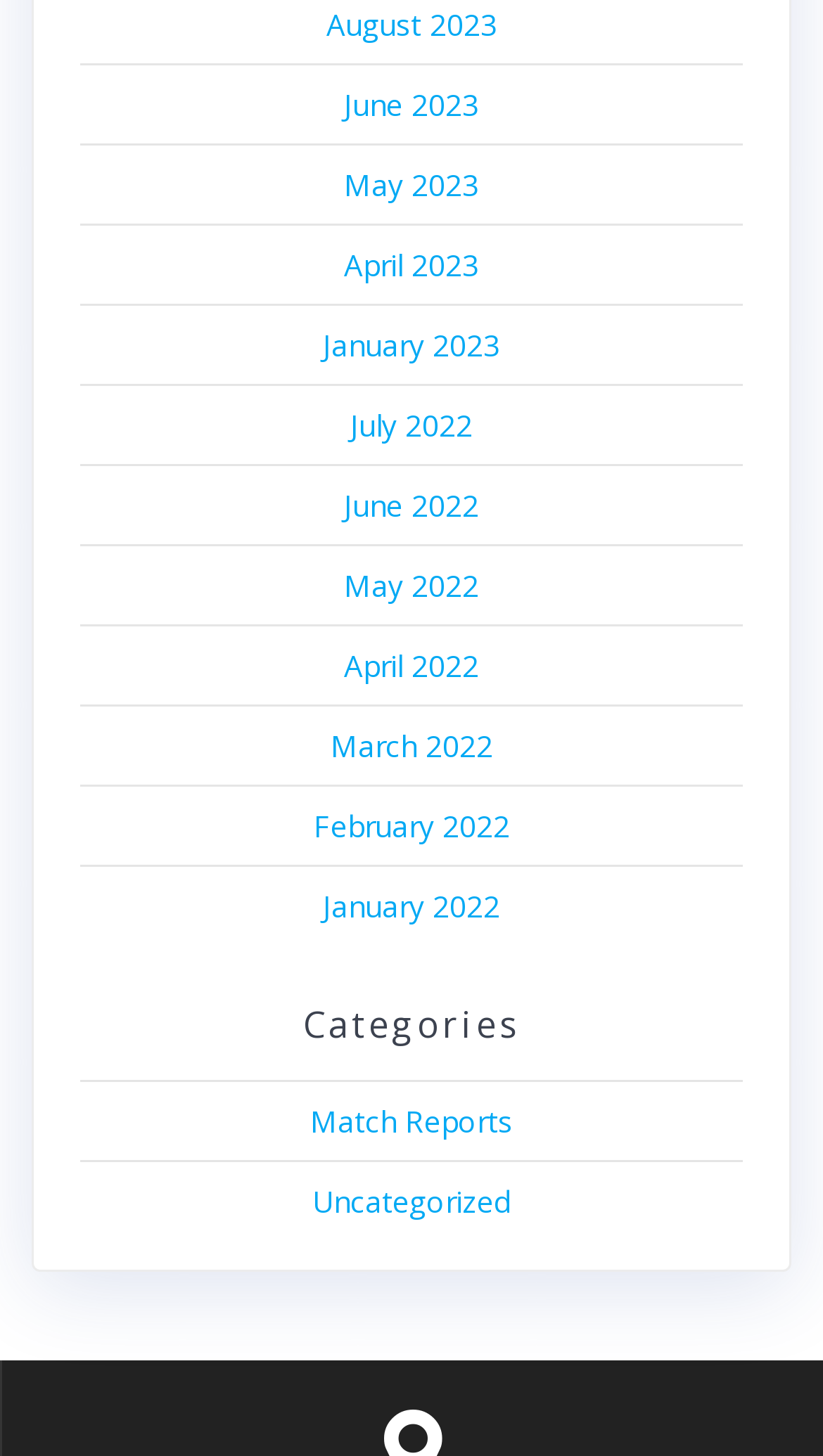Respond to the question with just a single word or phrase: 
What is the category below 'Categories'?

Match Reports